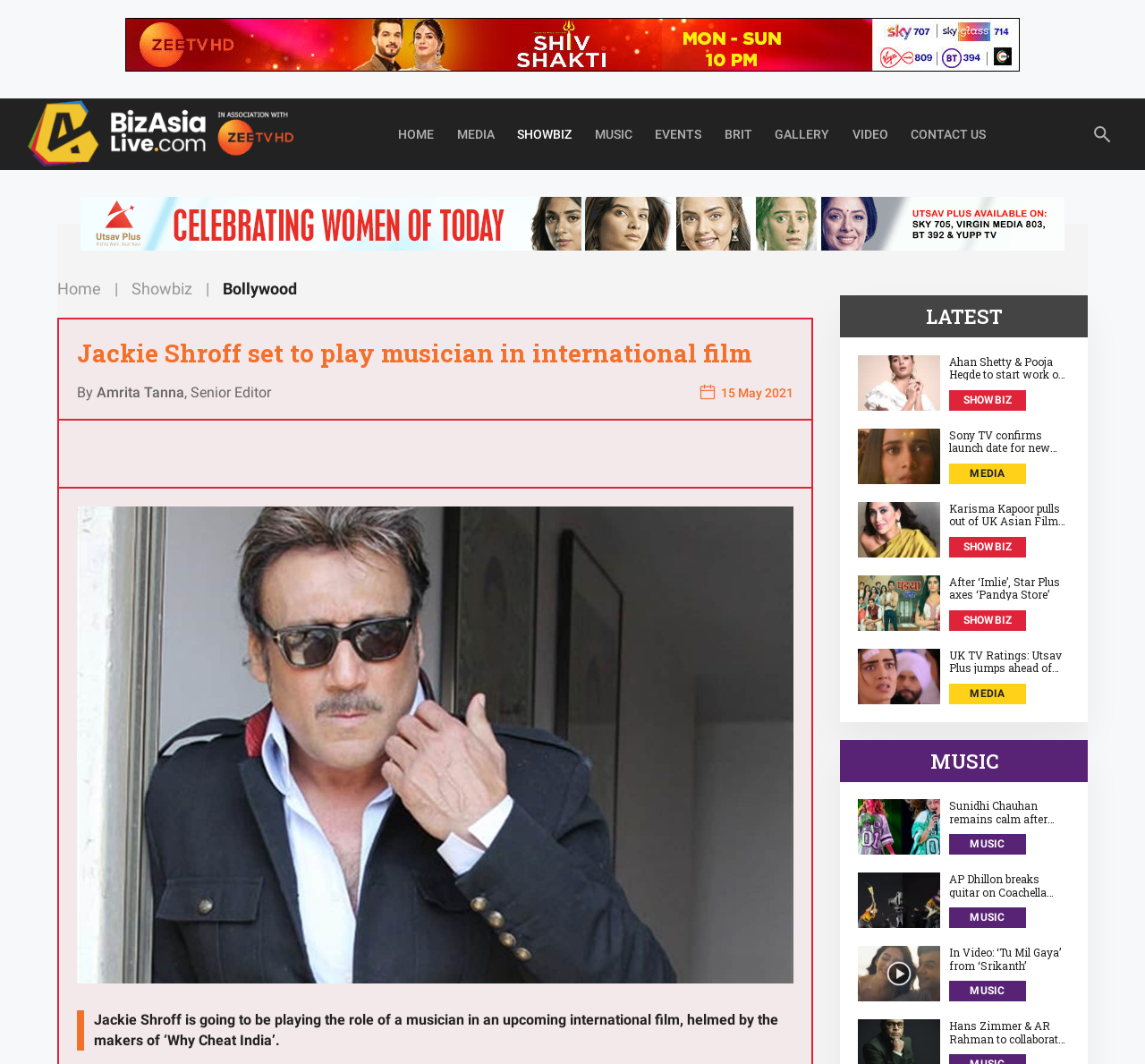Identify and extract the heading text of the webpage.

Jackie Shroff set to play musician in international film